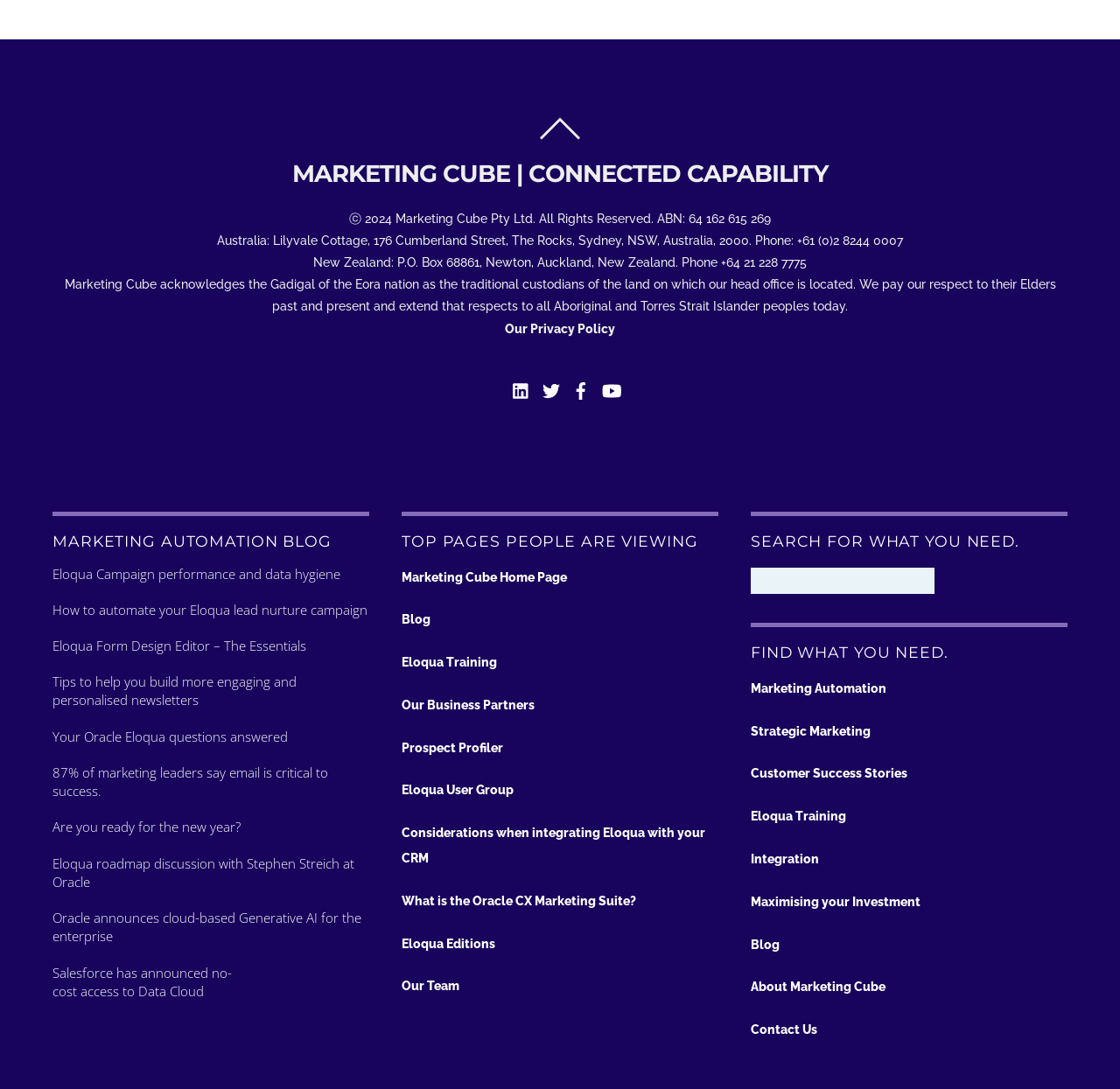What is the company name at the top of the page?
Examine the image and provide an in-depth answer to the question.

I found the company name 'Marketing Cube' at the top of the page, which is a link element with the text 'MARKETING CUBE | CONNECTED CAPABILITY'.